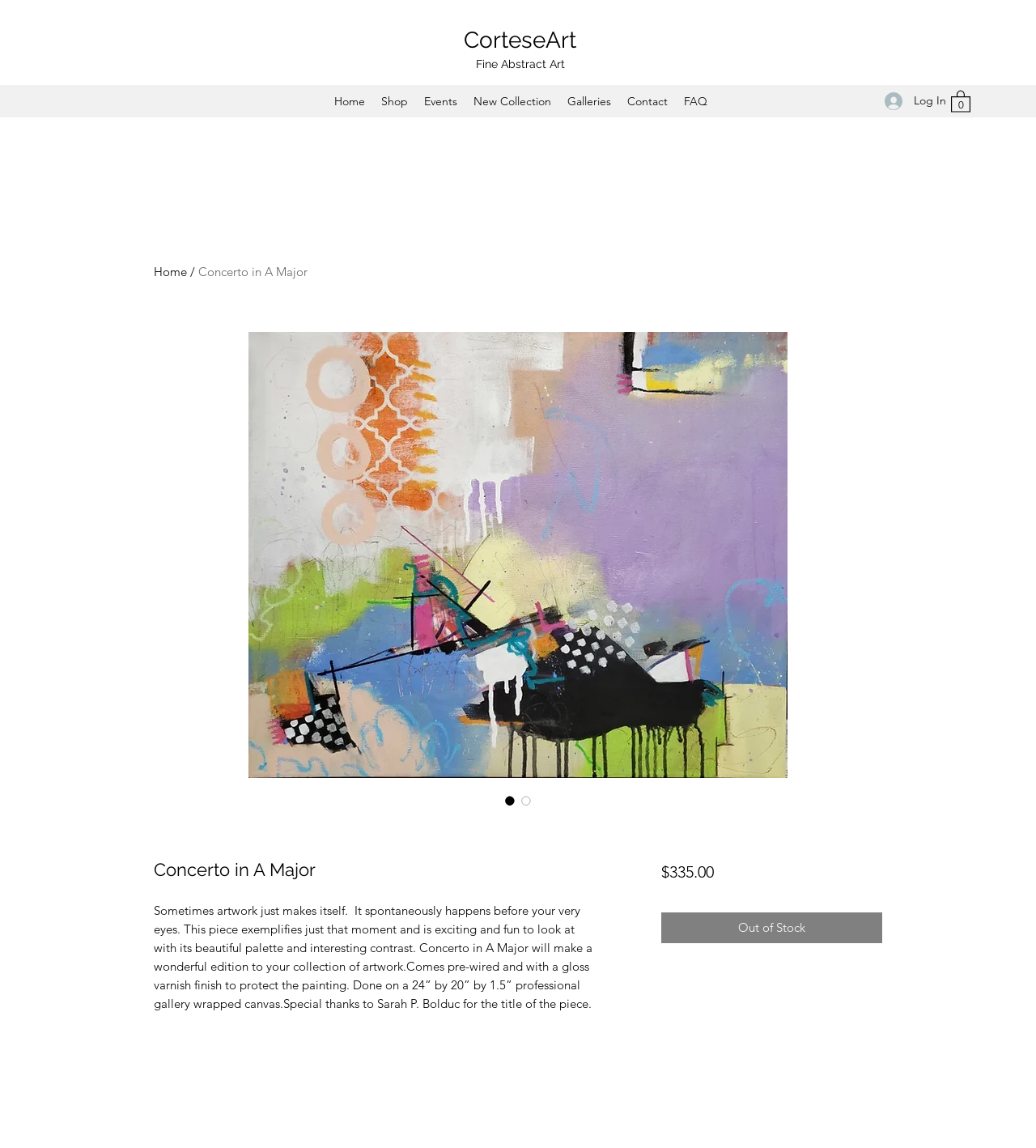What is the finish of the artwork?
Use the image to give a comprehensive and detailed response to the question.

I found the answer by reading the static text description below the artwork image, which mentions that the artwork comes with a gloss varnish finish to protect the painting.